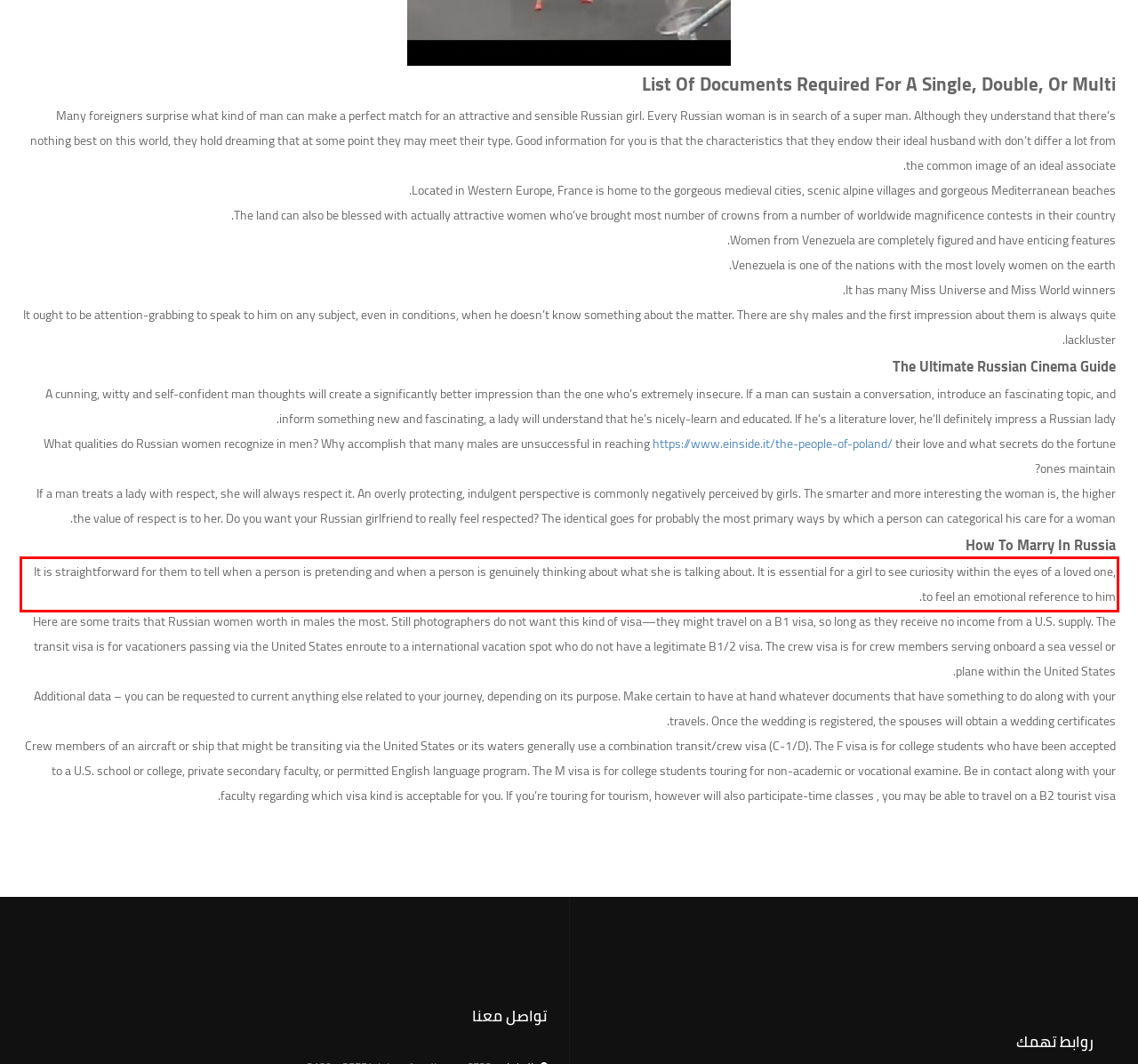Using the provided webpage screenshot, identify and read the text within the red rectangle bounding box.

It is straightforward for them to tell when a person is pretending and when a person is genuinely thinking about what she is talking about. It is essential for a girl to see curiosity within the eyes of a loved one, to feel an emotional reference to him.